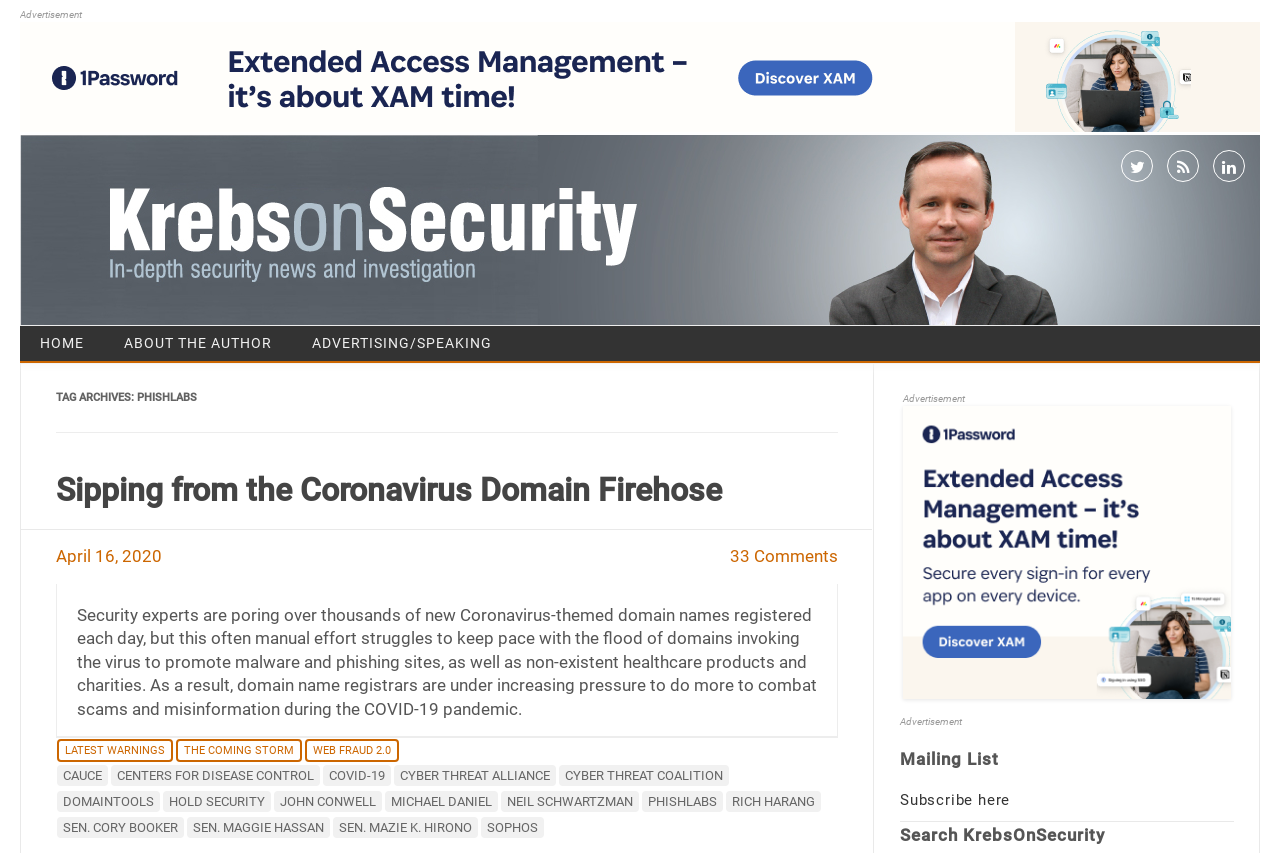Please identify the bounding box coordinates of the element's region that should be clicked to execute the following instruction: "View the article 'Sipping from the Coronavirus Domain Firehose'". The bounding box coordinates must be four float numbers between 0 and 1, i.e., [left, top, right, bottom].

[0.043, 0.552, 0.564, 0.596]